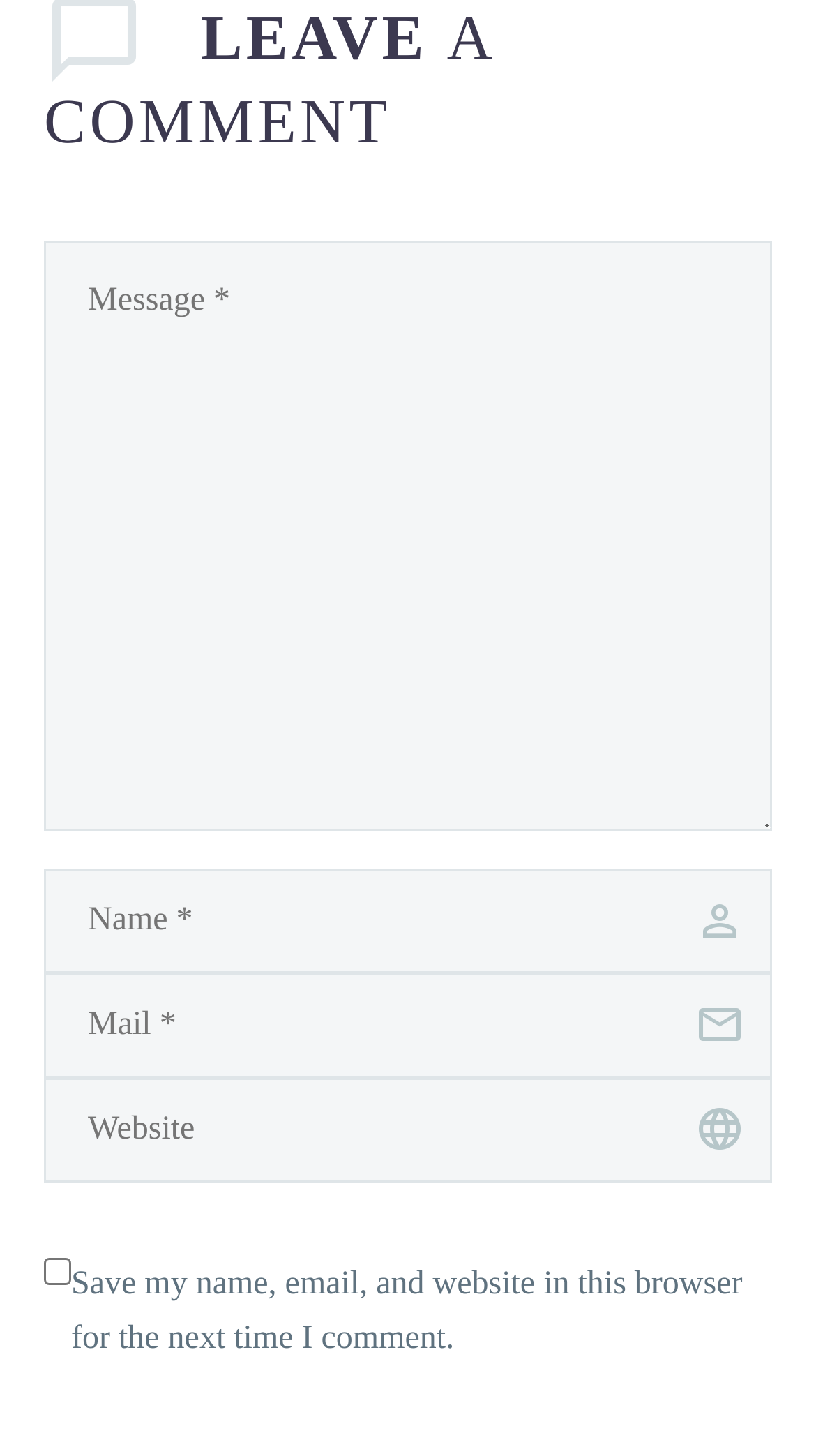Locate the bounding box coordinates of the element you need to click to accomplish the task described by this instruction: "Click the link to SEO Basics Tutorial".

[0.274, 0.136, 0.609, 0.16]